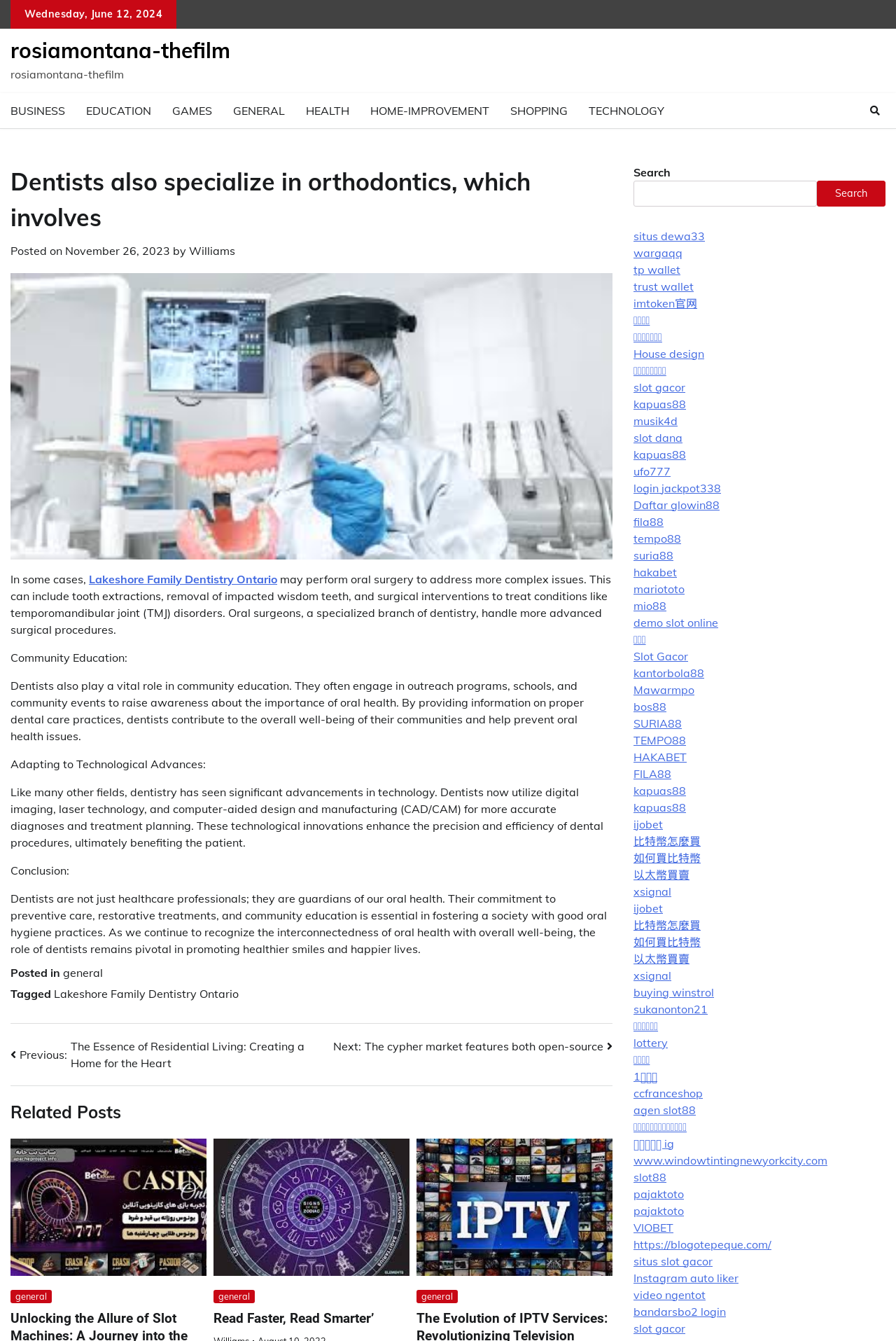Determine the bounding box coordinates for the area that should be clicked to carry out the following instruction: "Click on the 'Lakeshore Family Dentistry Ontario' link".

[0.099, 0.426, 0.309, 0.437]